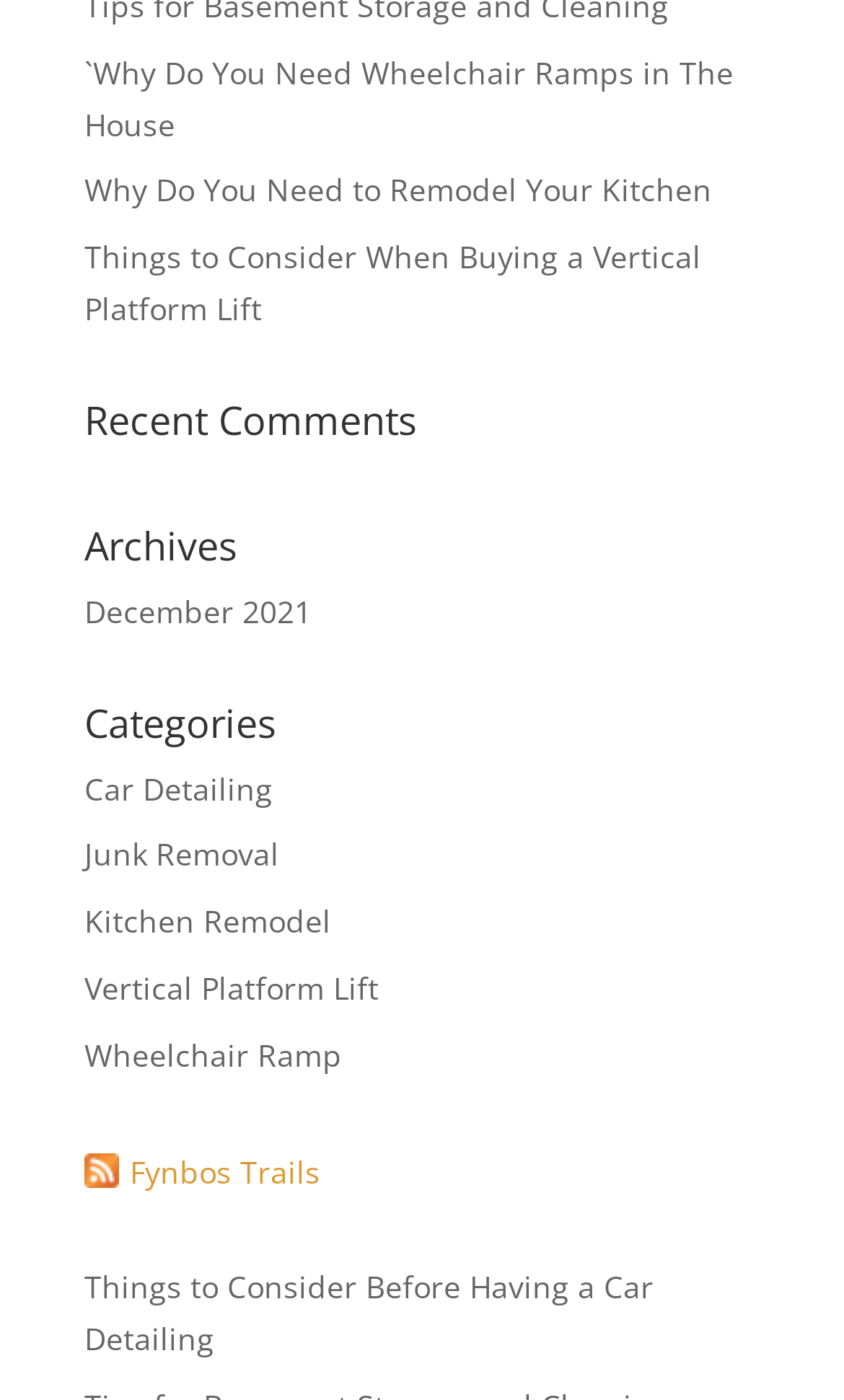Given the element description Car Detailing, predict the bounding box coordinates for the UI element in the webpage screenshot. The format should be (top-left x, top-left y, bottom-right x, bottom-right y), and the values should be between 0 and 1.

[0.1, 0.548, 0.323, 0.577]